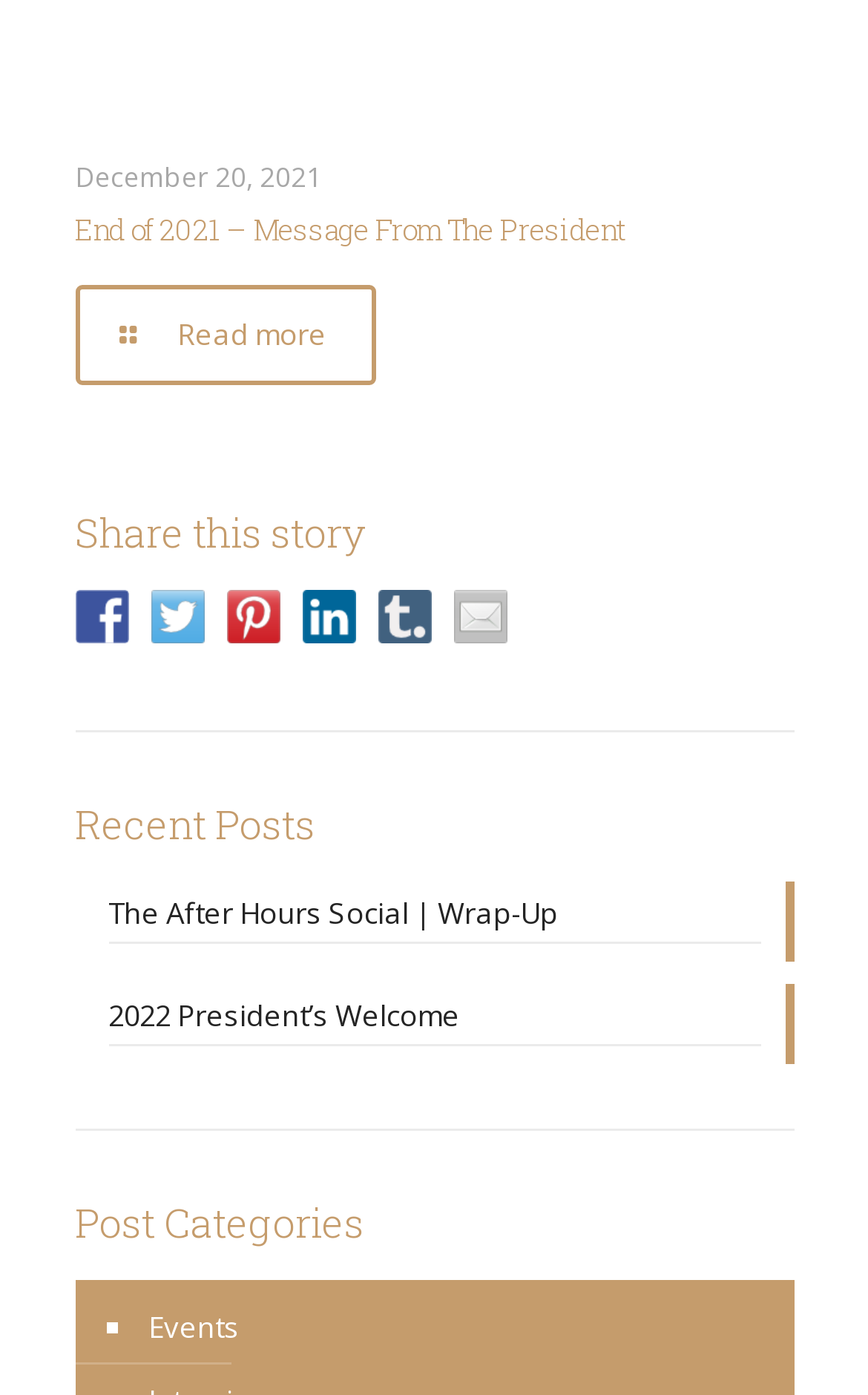Please answer the following question using a single word or phrase: How many post categories are there?

1